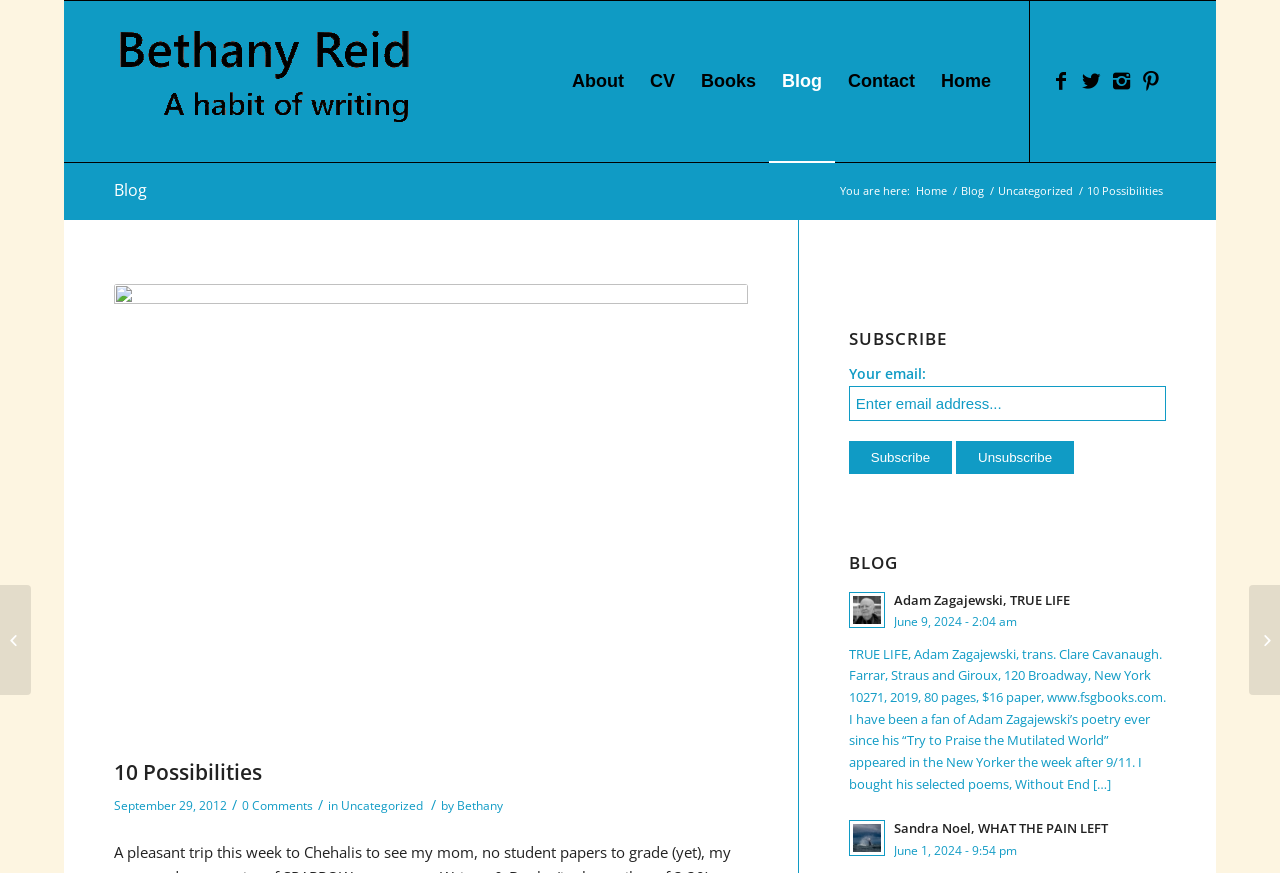Please identify the bounding box coordinates of the element that needs to be clicked to perform the following instruction: "Click on the 'Contact' link".

[0.652, 0.001, 0.725, 0.186]